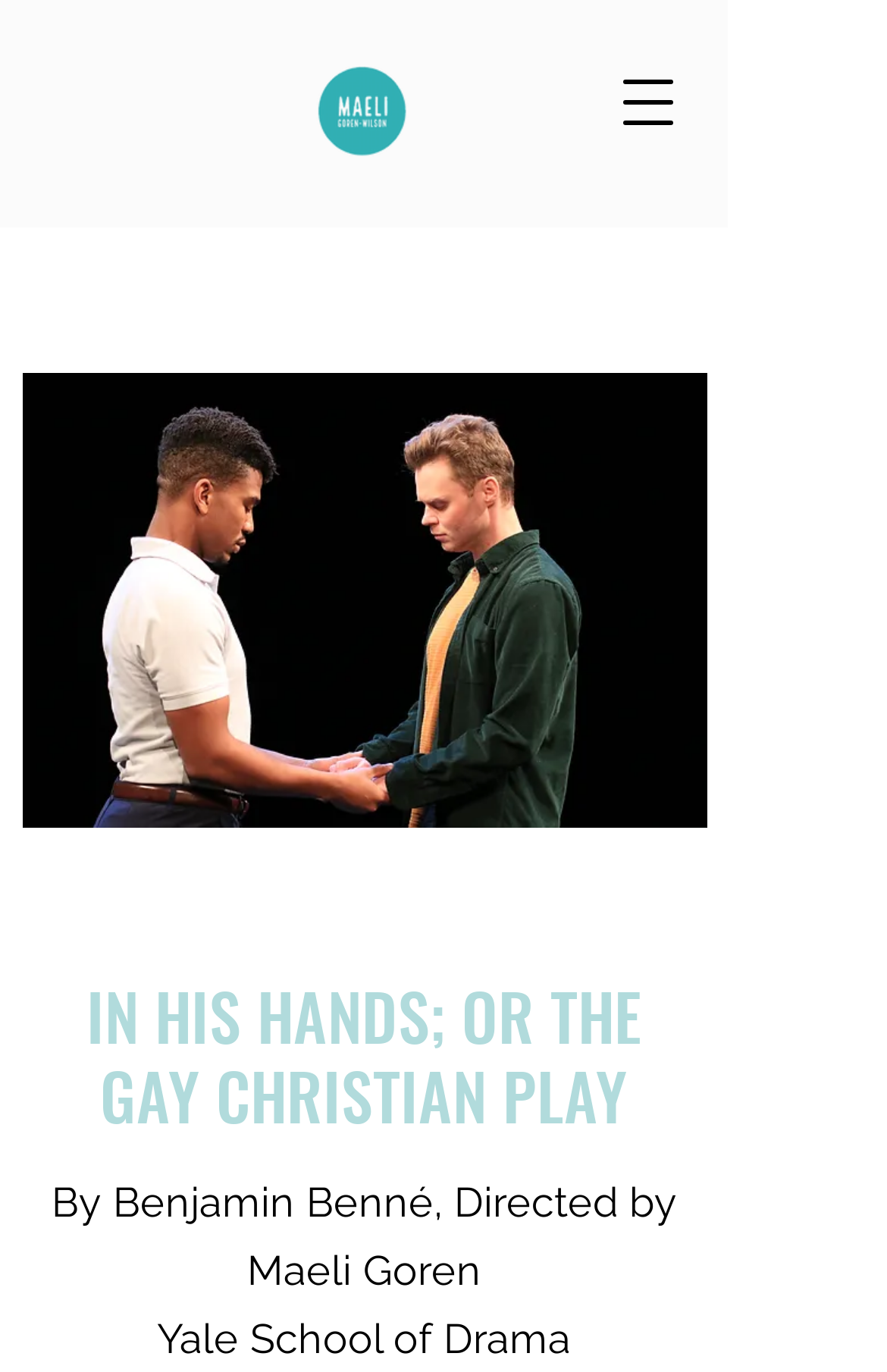Given the element description aria-label="Open navigation menu", predict the bounding box coordinates for the UI element in the webpage screenshot. The format should be (top-left x, top-left y, bottom-right x, bottom-right y), and the values should be between 0 and 1.

[0.679, 0.041, 0.782, 0.108]